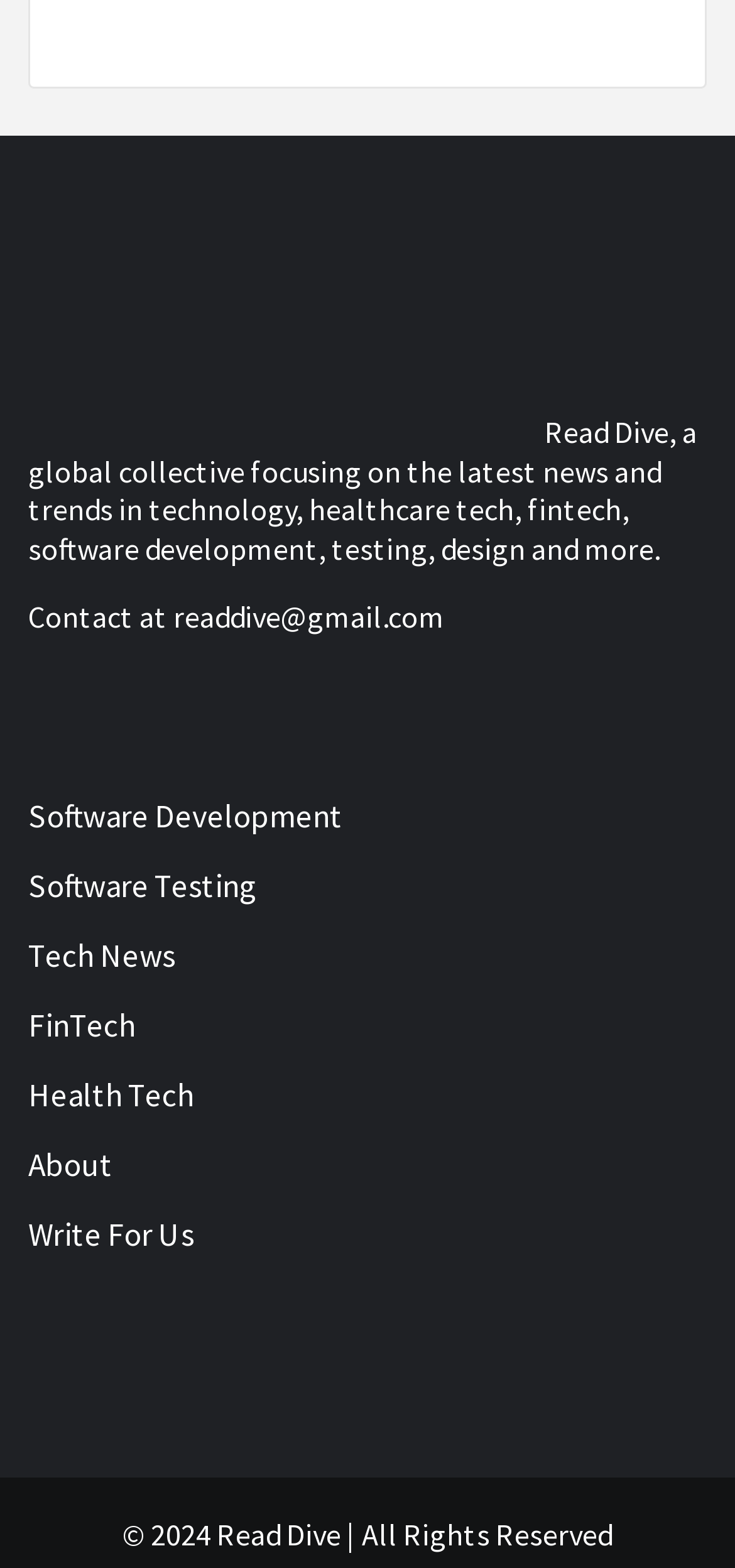What is the contact email address?
Please provide a detailed and thorough answer to the question.

The contact email address can be found in the StaticText element with the text 'Contact at readdive@gmail.com'.